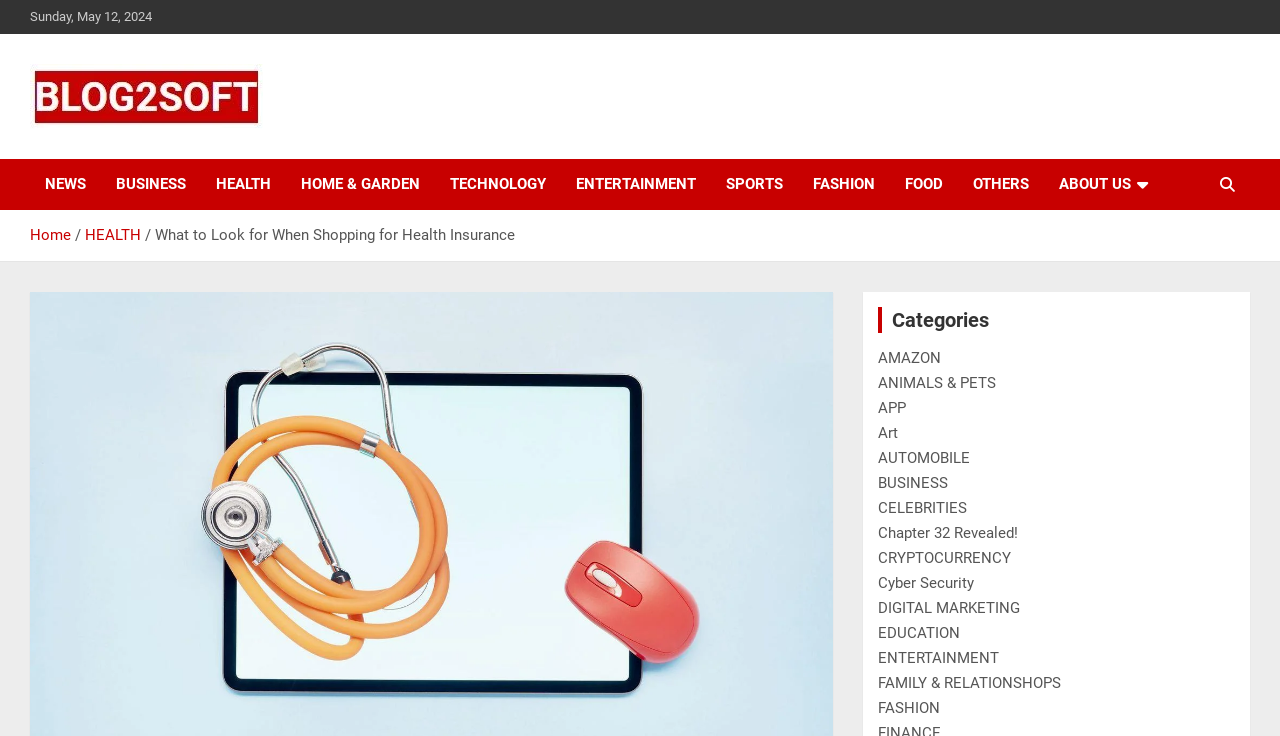Locate the bounding box coordinates for the element described below: "How We Are Different". The coordinates must be four float values between 0 and 1, formatted as [left, top, right, bottom].

None